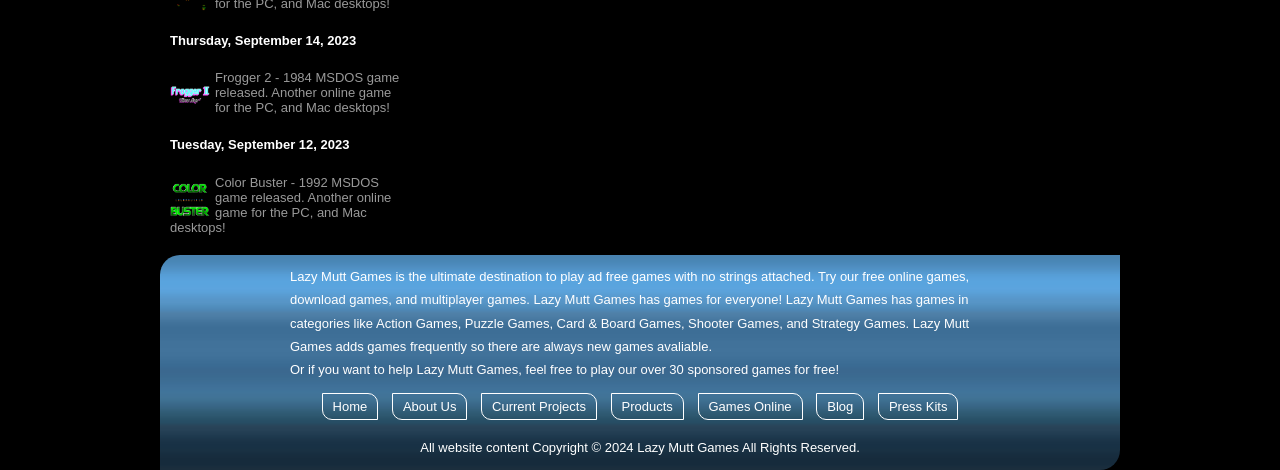Identify and provide the bounding box for the element described by: "Press Kits".

[0.694, 0.848, 0.74, 0.88]